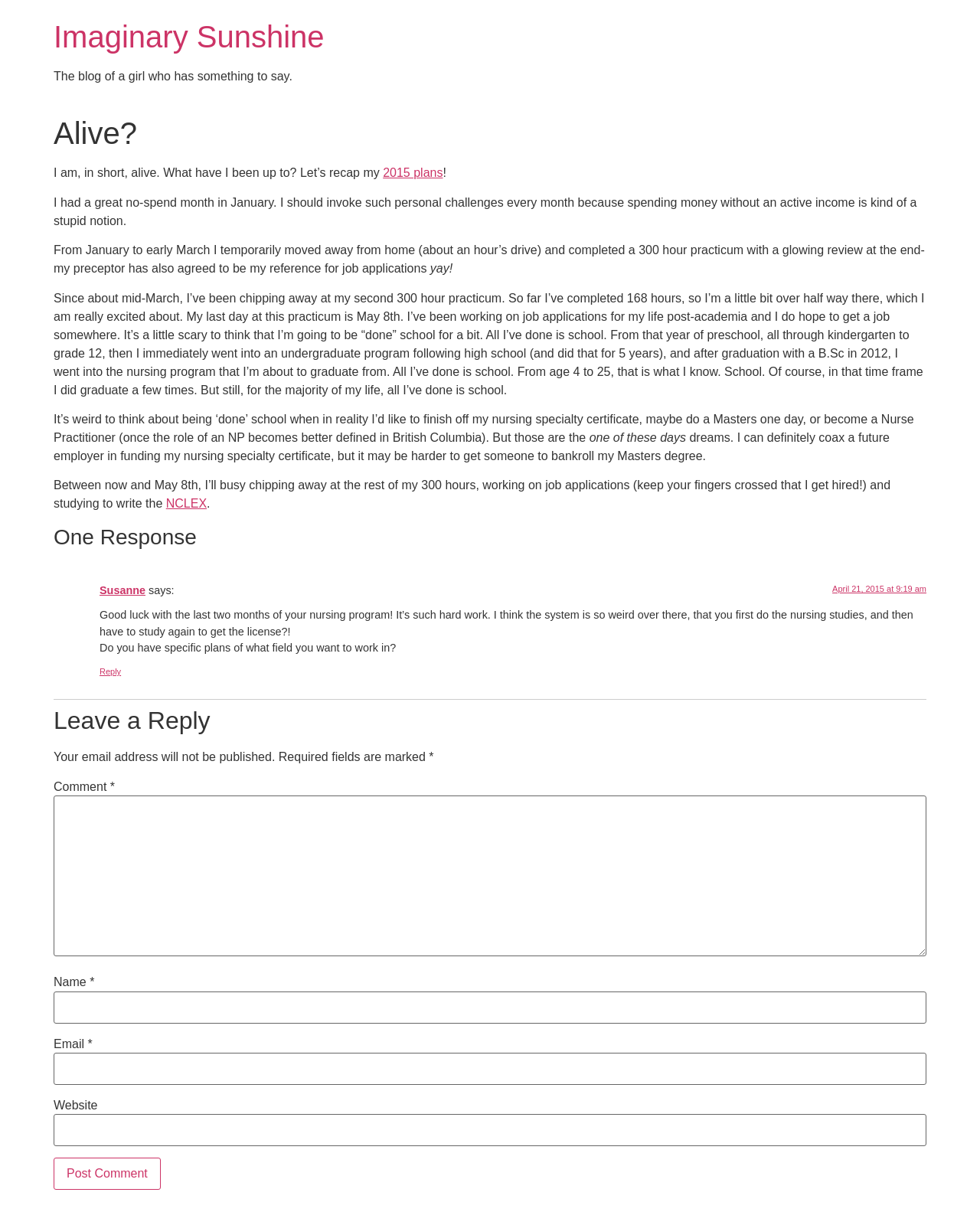Select the bounding box coordinates of the element I need to click to carry out the following instruction: "Click the 'Imaginary Sunshine' link".

[0.055, 0.016, 0.331, 0.044]